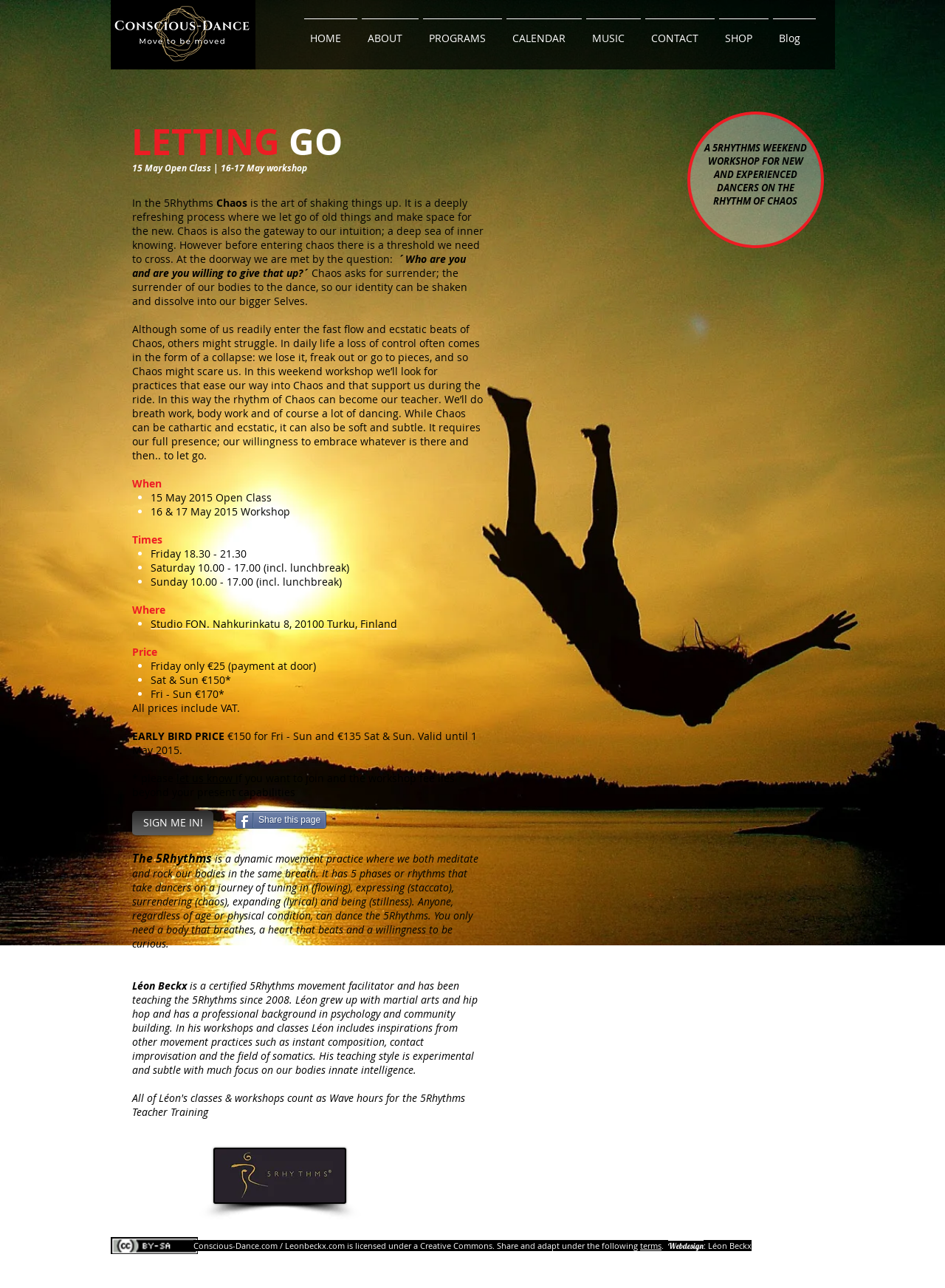Provide a brief response to the question using a single word or phrase: 
What is the name of the rhythm being explored in this workshop?

Chaos